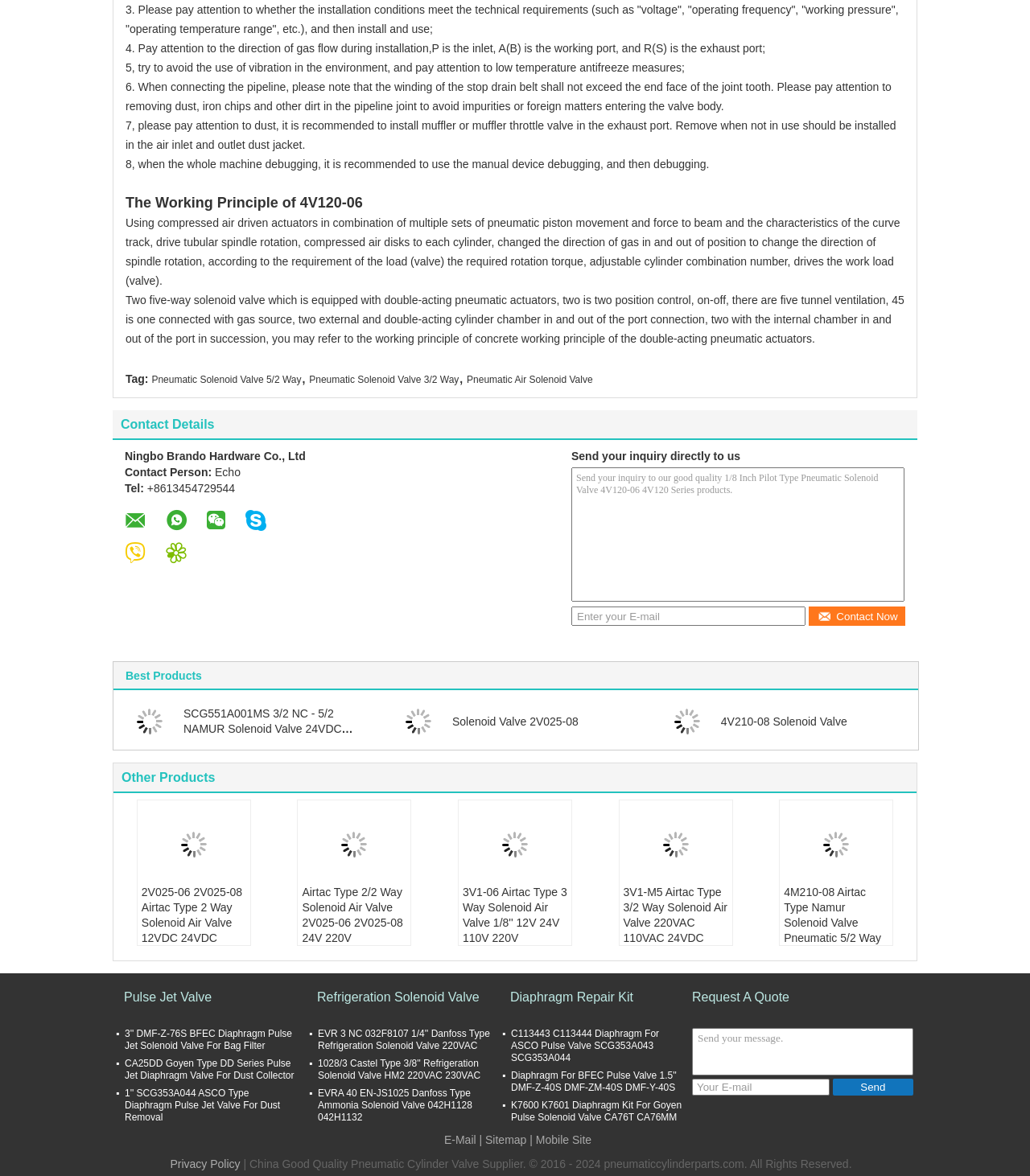Could you determine the bounding box coordinates of the clickable element to complete the instruction: "Follow on Facebook"? Provide the coordinates as four float numbers between 0 and 1, i.e., [left, top, right, bottom].

None